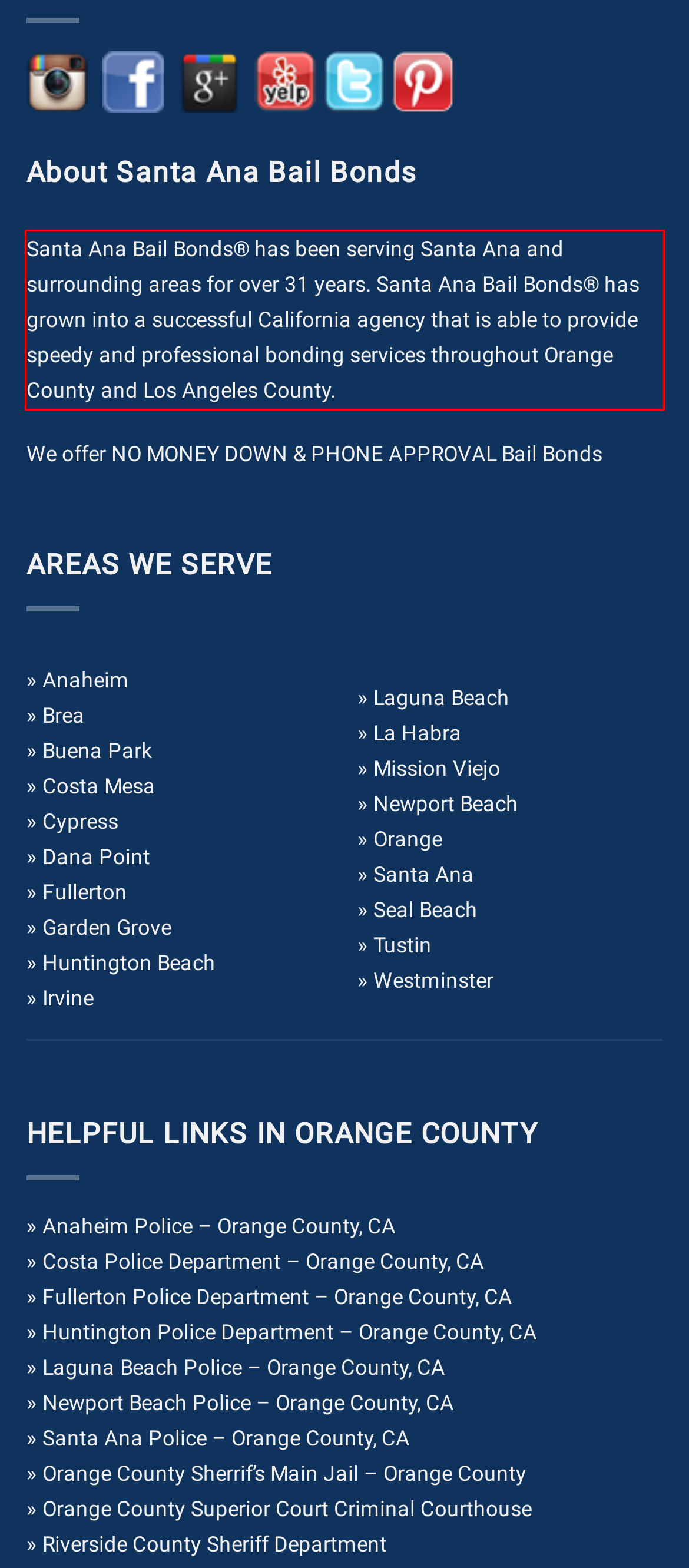Analyze the red bounding box in the provided webpage screenshot and generate the text content contained within.

Santa Ana Bail Bonds® has been serving Santa Ana and surrounding areas for over 31 years. Santa Ana Bail Bonds® has grown into a successful California agency that is able to provide speedy and professional bonding services throughout Orange County and Los Angeles County.